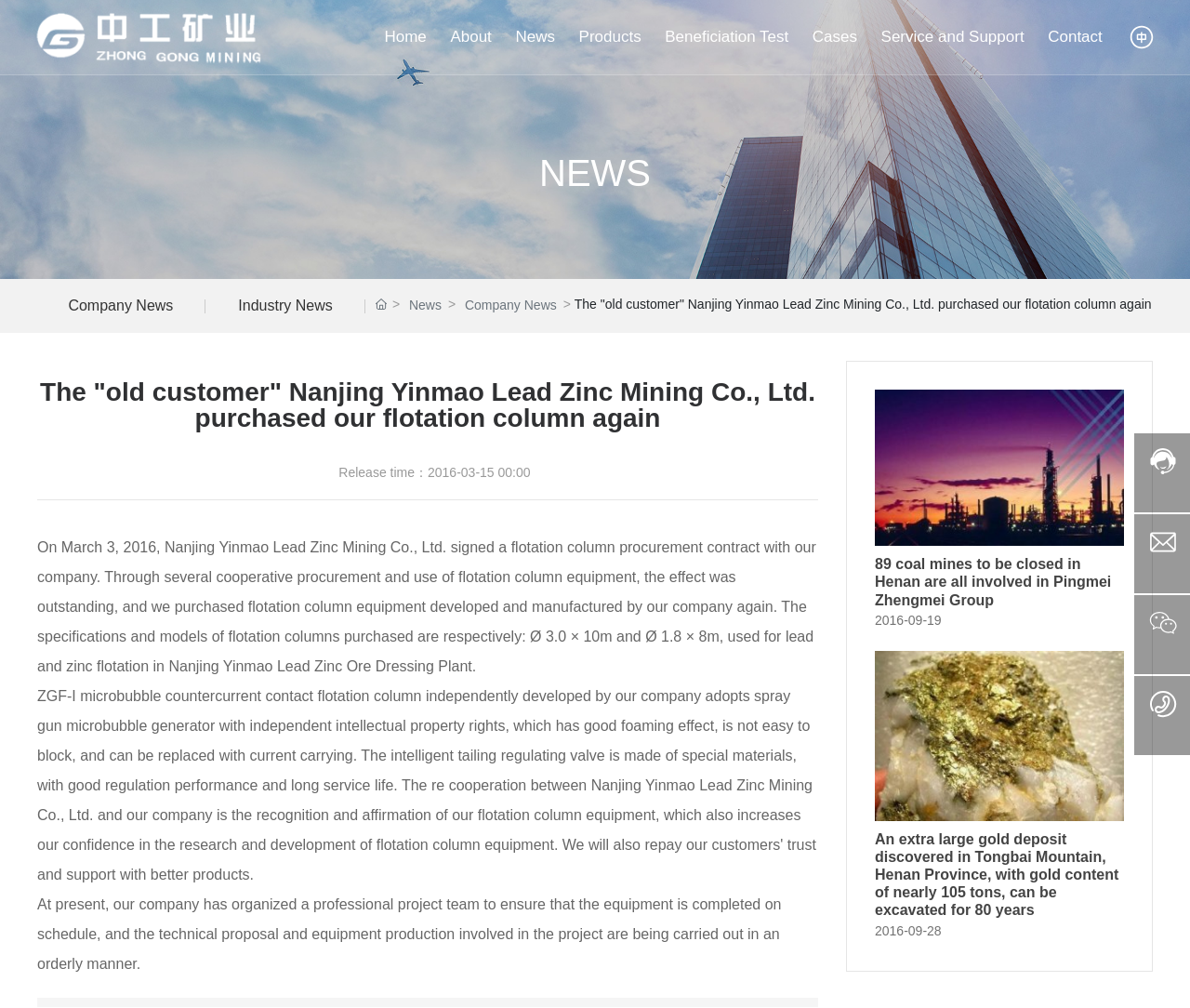Bounding box coordinates are to be given in the format (top-left x, top-left y, bottom-right x, bottom-right y). All values must be floating point numbers between 0 and 1. Provide the bounding box coordinate for the UI element described as: Beneficiation Test

[0.559, 0.0, 0.663, 0.074]